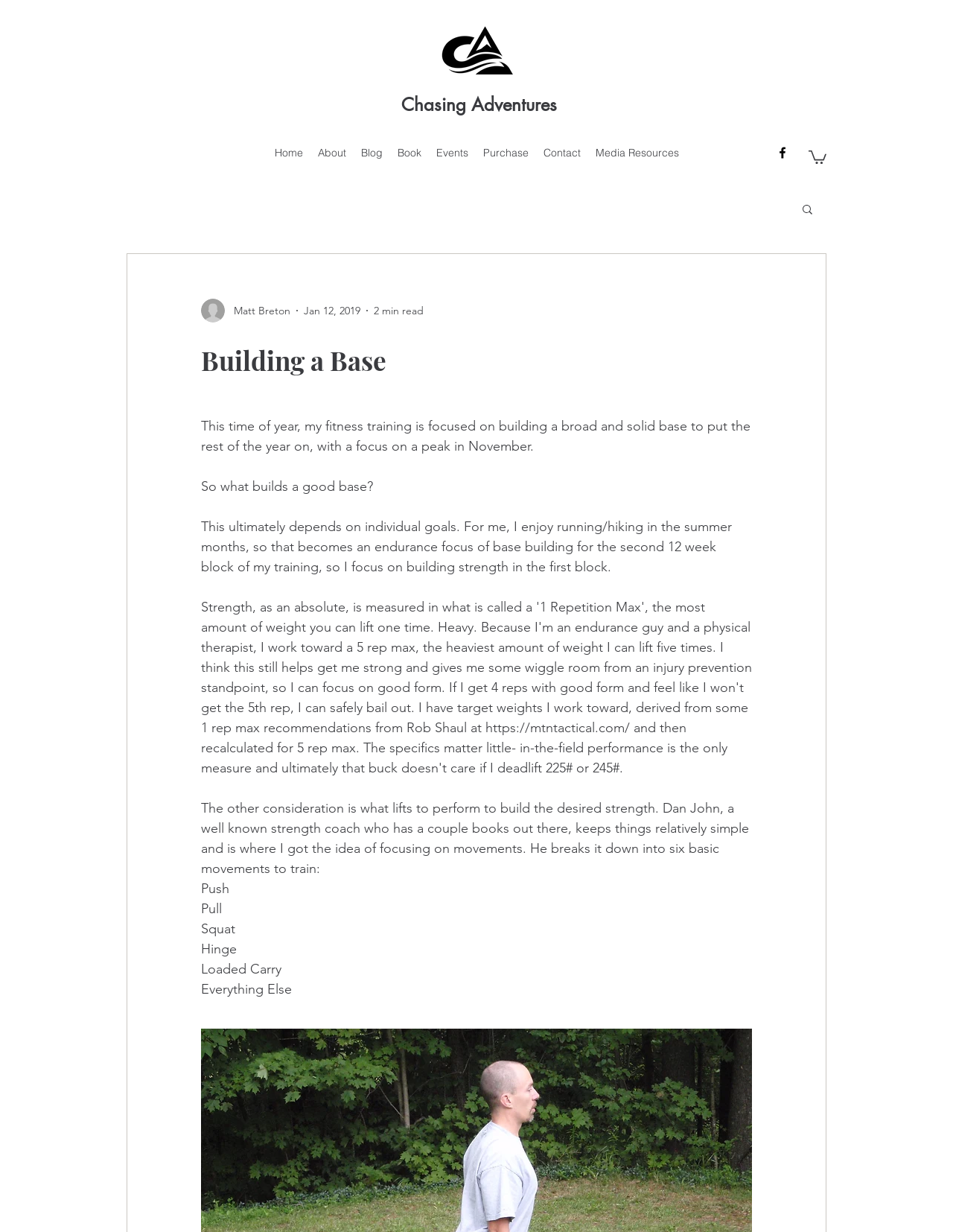Please answer the following question using a single word or phrase: 
What is the focus of the fitness training?

Building a broad and solid base